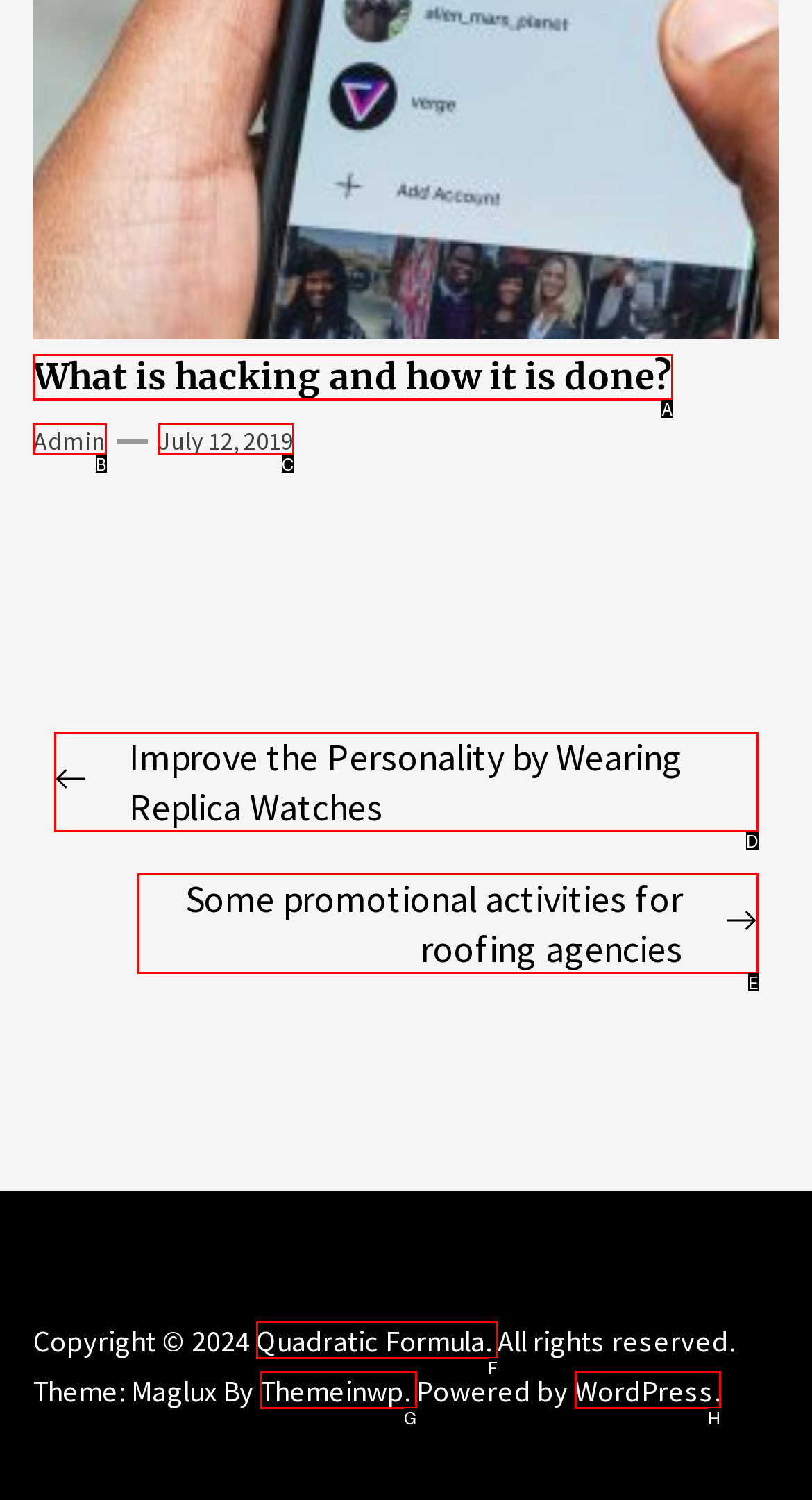From the provided choices, determine which option matches the description: July 12, 2019August 3, 2019. Respond with the letter of the correct choice directly.

C